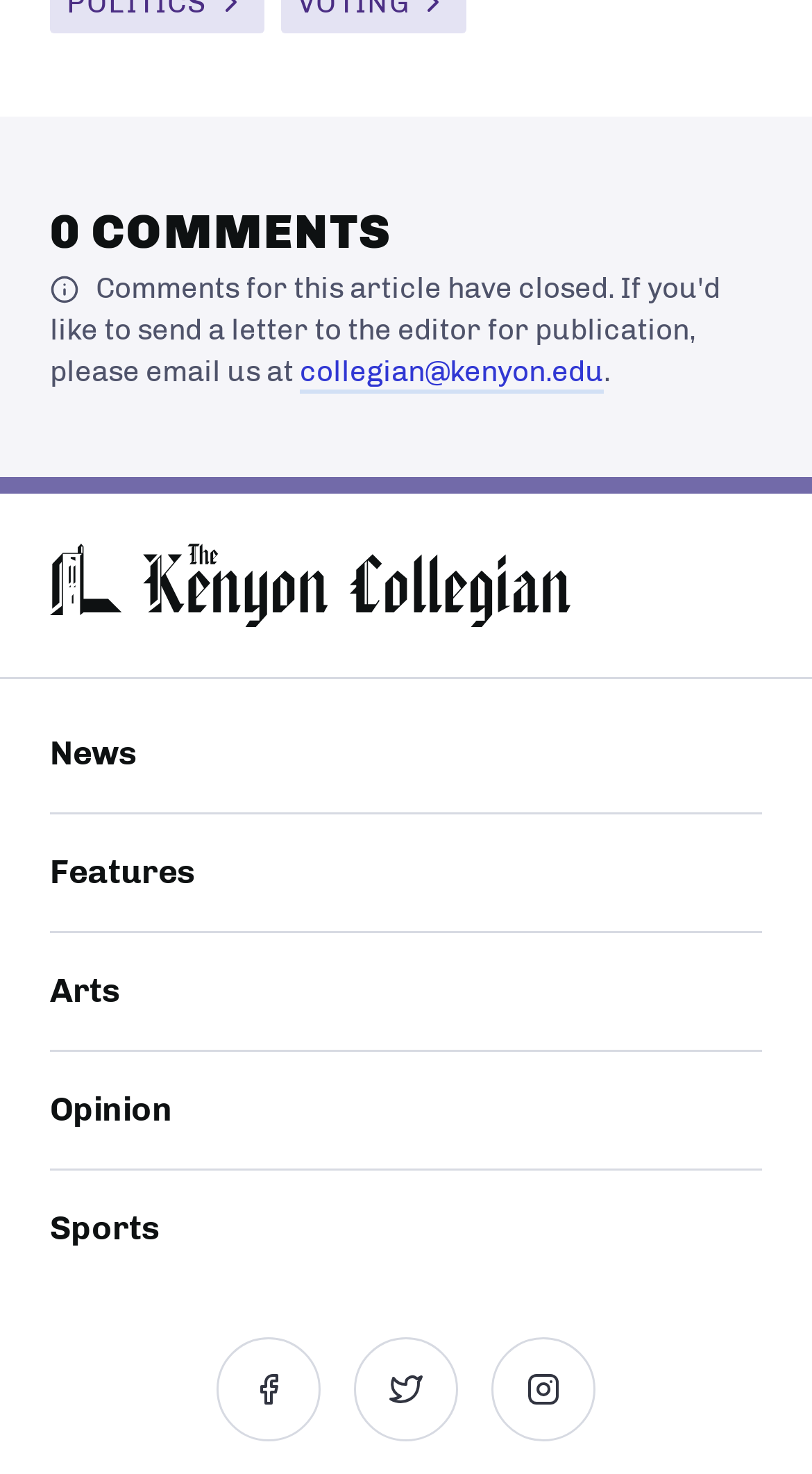Show me the bounding box coordinates of the clickable region to achieve the task as per the instruction: "Visit the Collegian on Facebook".

[0.267, 0.908, 0.395, 0.978]